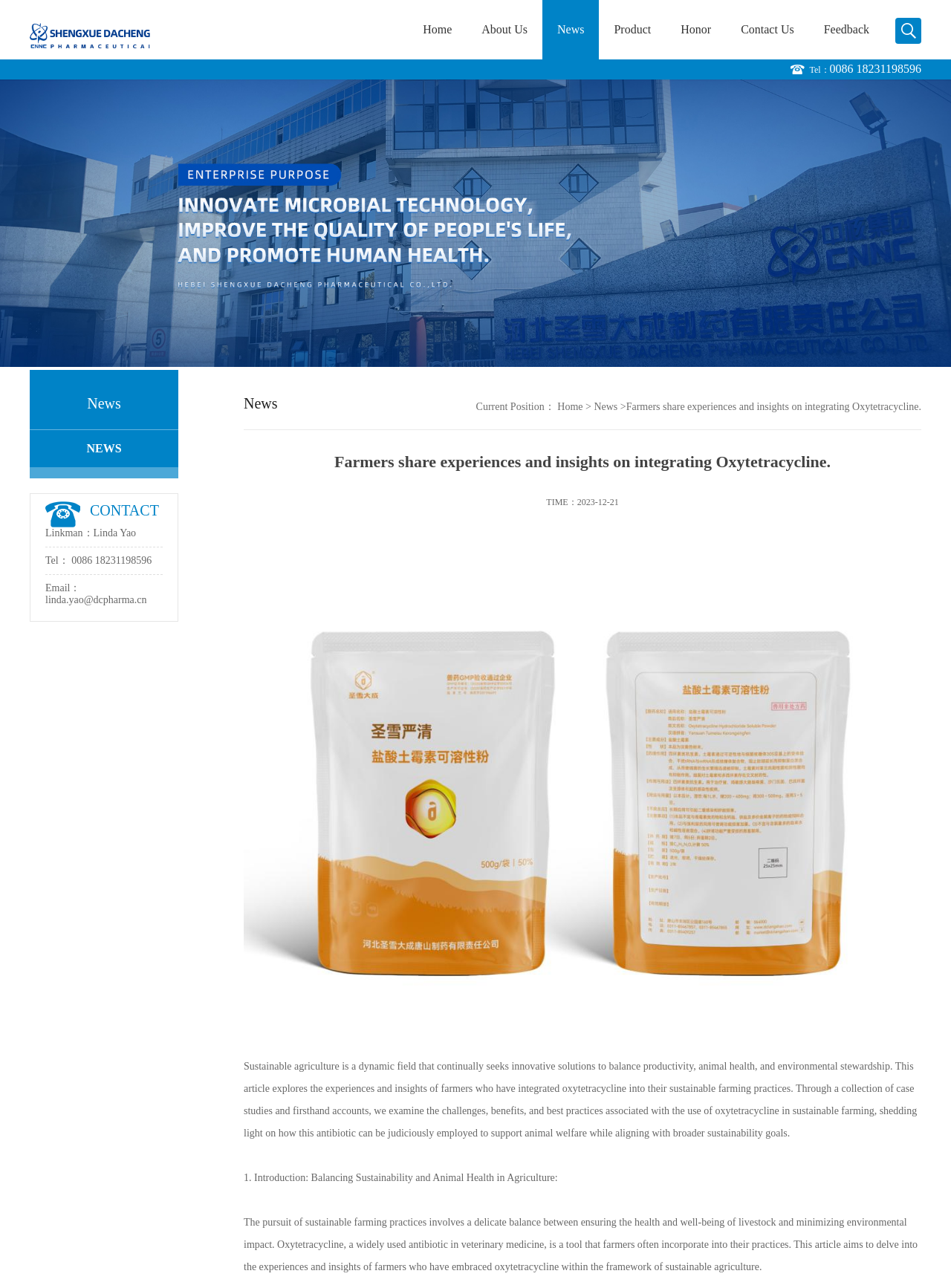What is the contact person's name?
Using the image, provide a detailed and thorough answer to the question.

I found the contact person's name by looking at the static text element with the text 'Linkman：Linda Yao' which is located in the contact information section of the webpage.